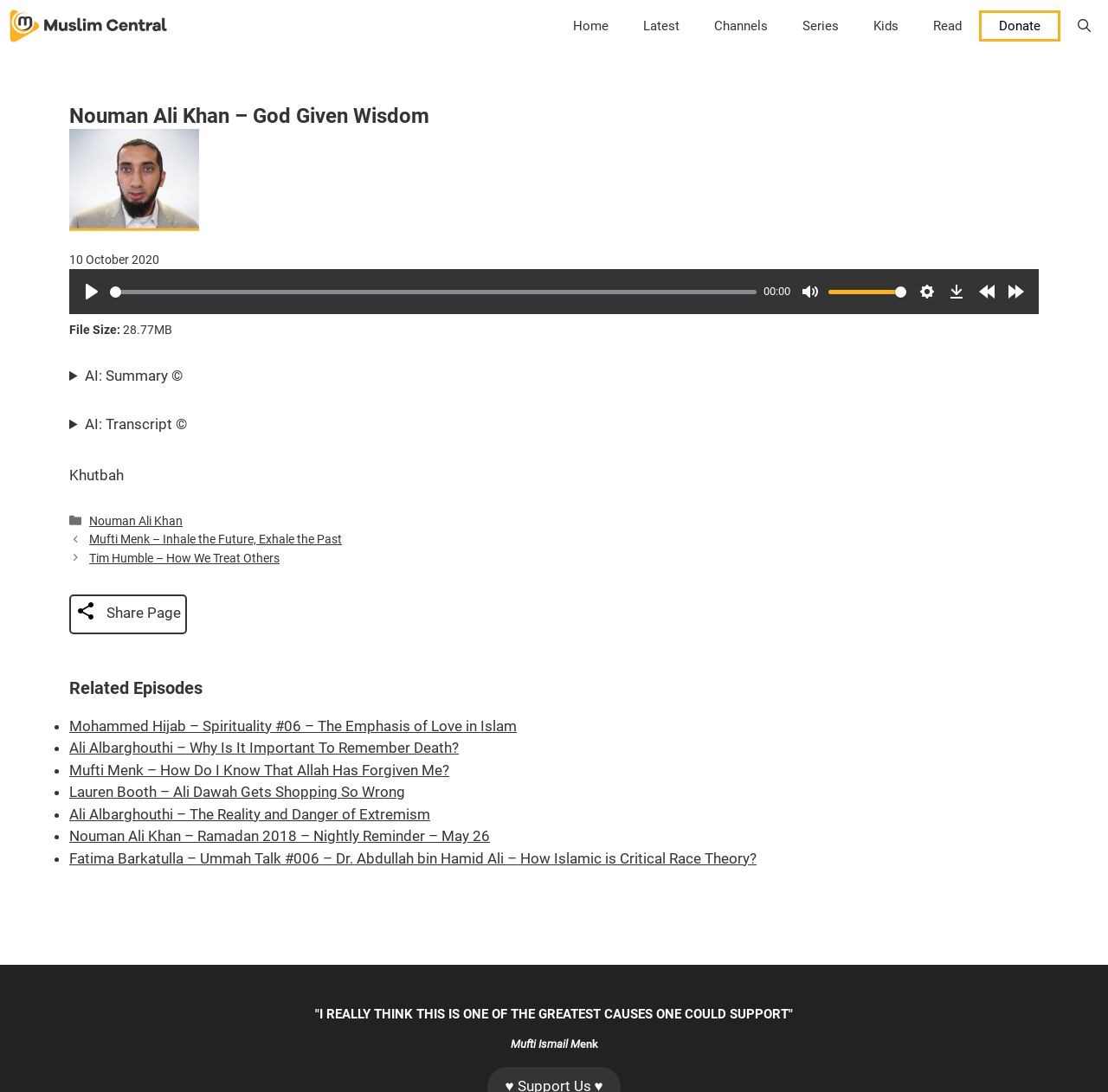Offer a comprehensive description of the webpage’s content and structure.

This webpage is about an audio lecture by Nouman Ali Khan titled "God Given Wisdom" on the Muslim Central platform. At the top, there is a navigation bar with links to "Home", "Latest", "Channels", "Series", "Kids", "Read", and "Donate". On the right side of the navigation bar, there is a search bar link.

Below the navigation bar, there is a main content area that takes up most of the page. At the top of this area, there is a header section with a heading that displays the title of the lecture, "Nouman Ali Khan – God Given Wisdom". Next to the heading, there is an image of Nouman Ali Khan. Below the heading, there is a time stamp indicating that the lecture was uploaded on "10 October 2020".

Below the header section, there is a media player with a play button, a seek slider, a current time indicator, a mute button, a volume slider, and a settings button. There is also a download link and buttons to rewind and forward the audio by 10 seconds.

Below the media player, there are details about the lecture, including the file size, which is 28.77MB. There are also two disclosure triangles that can be expanded to show a summary and transcript of the lecture, respectively.

Further down, there is a section with a heading "Khutbah" and a footer section with links to categories and related posts. The related posts section displays a list of links to other lectures, including "Mufti Menk – Inhale the Future, Exhale the Past" and "Tim Humble – How We Treat Others".

There is also a section with a heading "Related Episodes" that displays a list of links to other lectures, including "Mohammed Hijab – Spirituality #06 – The Emphasis of Love in Islam" and "Ali Albarghouthi – Why Is It Important To Remember Death?".

At the very bottom of the page, there are two headings, one with a quote from Mufti Ismail Menk and another with his name.